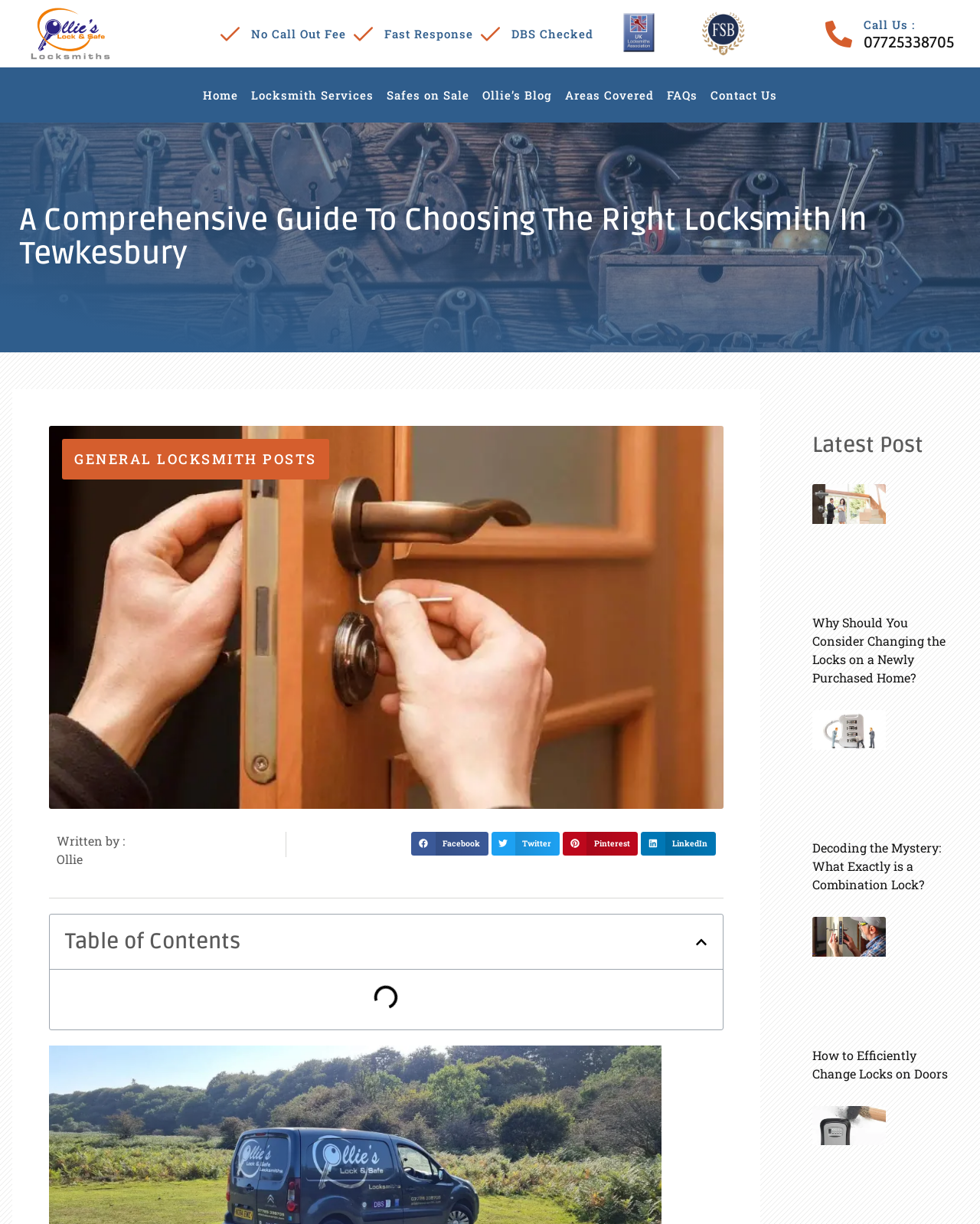Identify the bounding box for the described UI element: "Call Us :".

[0.881, 0.014, 0.934, 0.026]